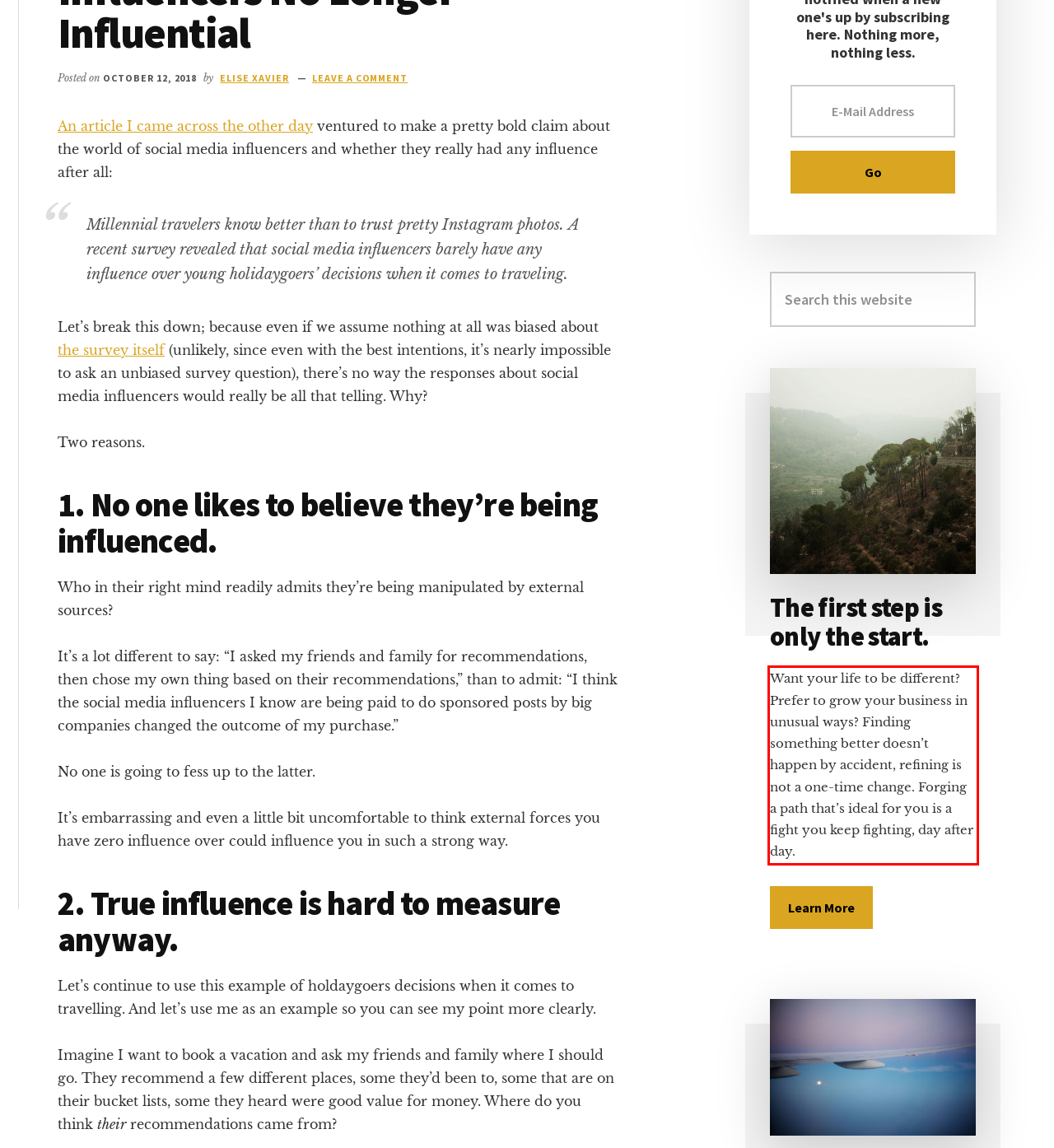Please analyze the provided webpage screenshot and perform OCR to extract the text content from the red rectangle bounding box.

Want your life to be different? Prefer to grow your business in unusual ways? Finding something better doesn’t happen by accident, refining is not a one-time change. Forging a path that’s ideal for you is a fight you keep fighting, day after day.